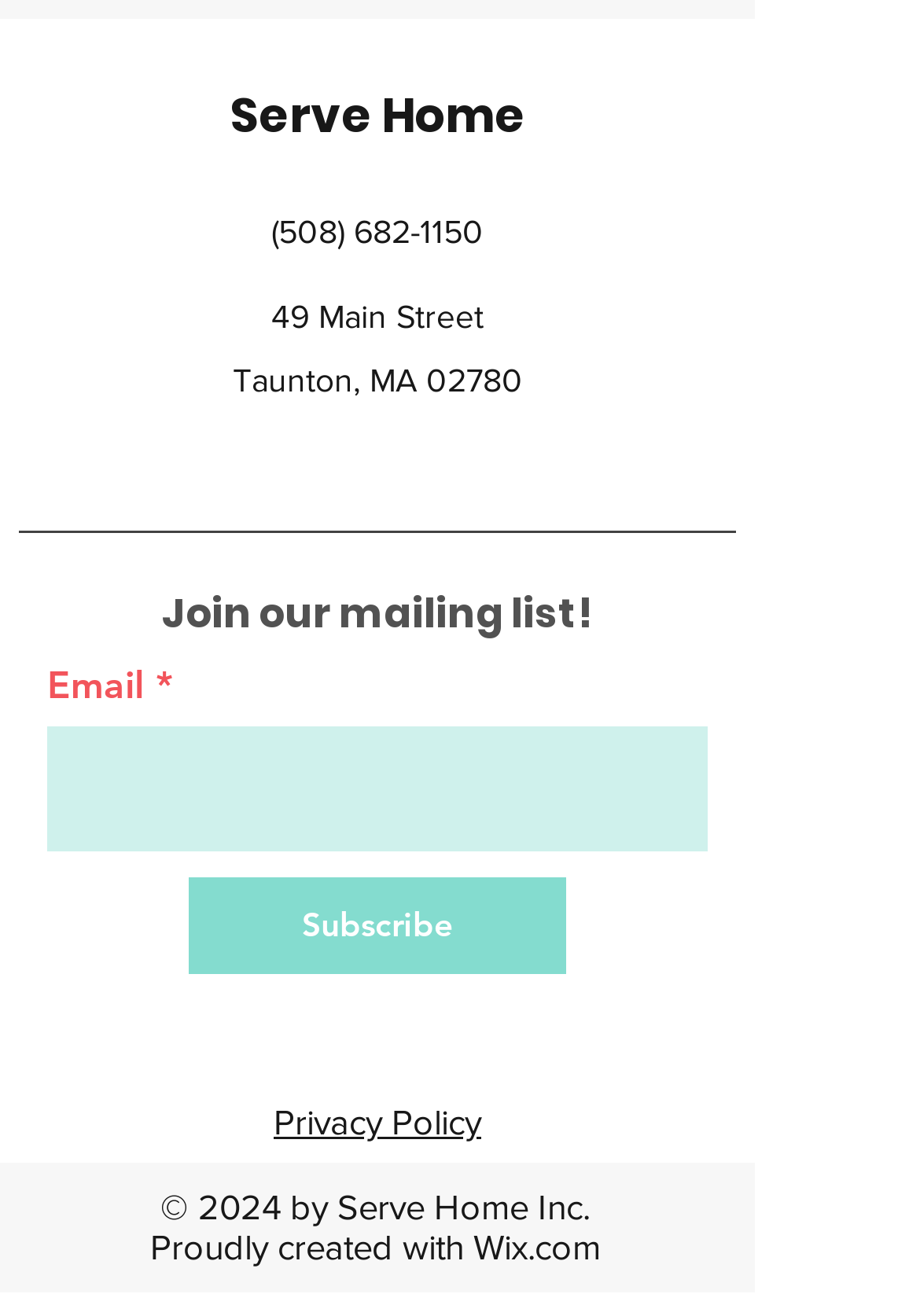Please reply to the following question using a single word or phrase: 
What social media platforms does Serve Home have?

Facebook and Instagram